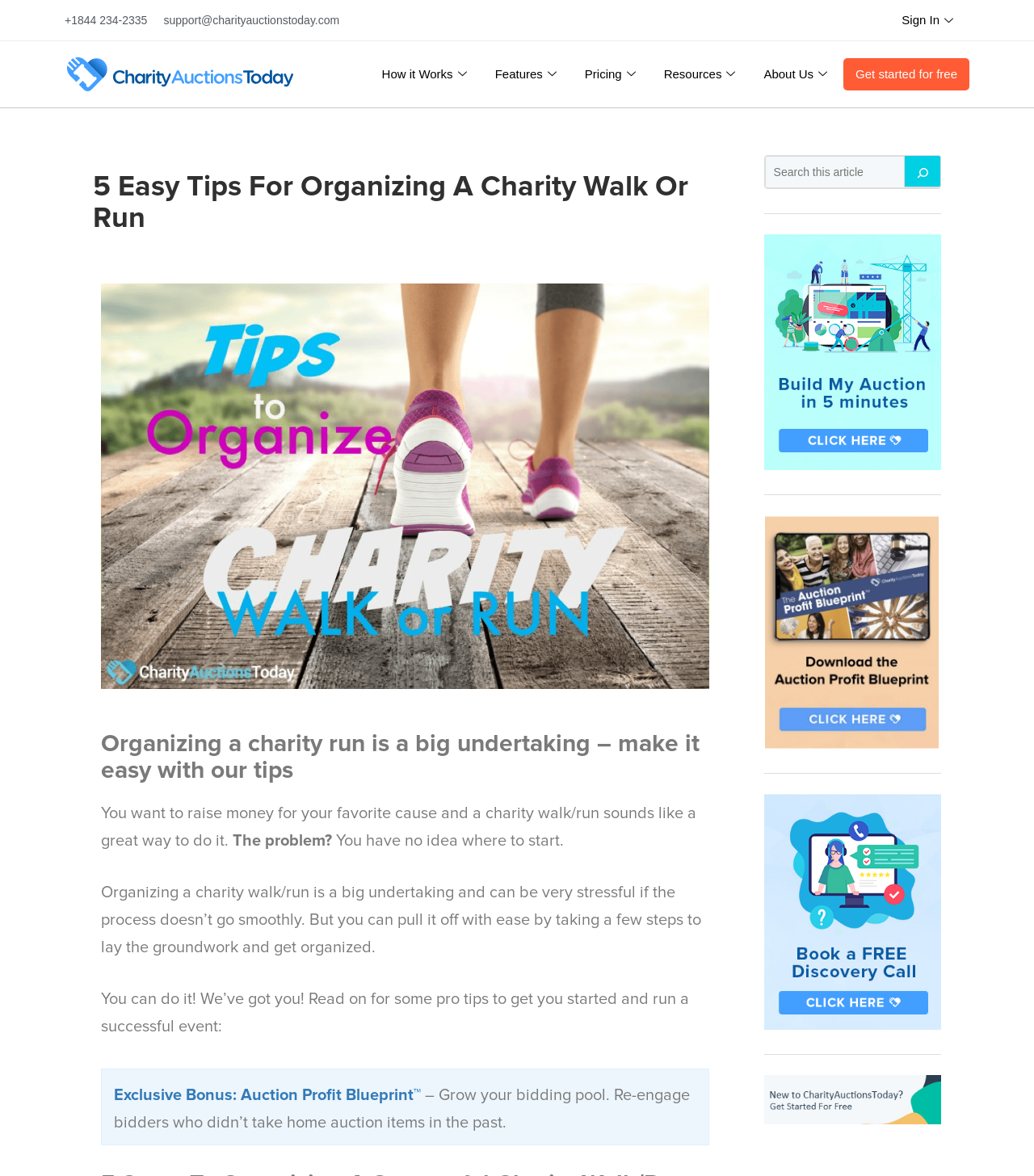Calculate the bounding box coordinates of the UI element given the description: "name="s" placeholder="Search this article"".

[0.74, 0.132, 0.909, 0.16]